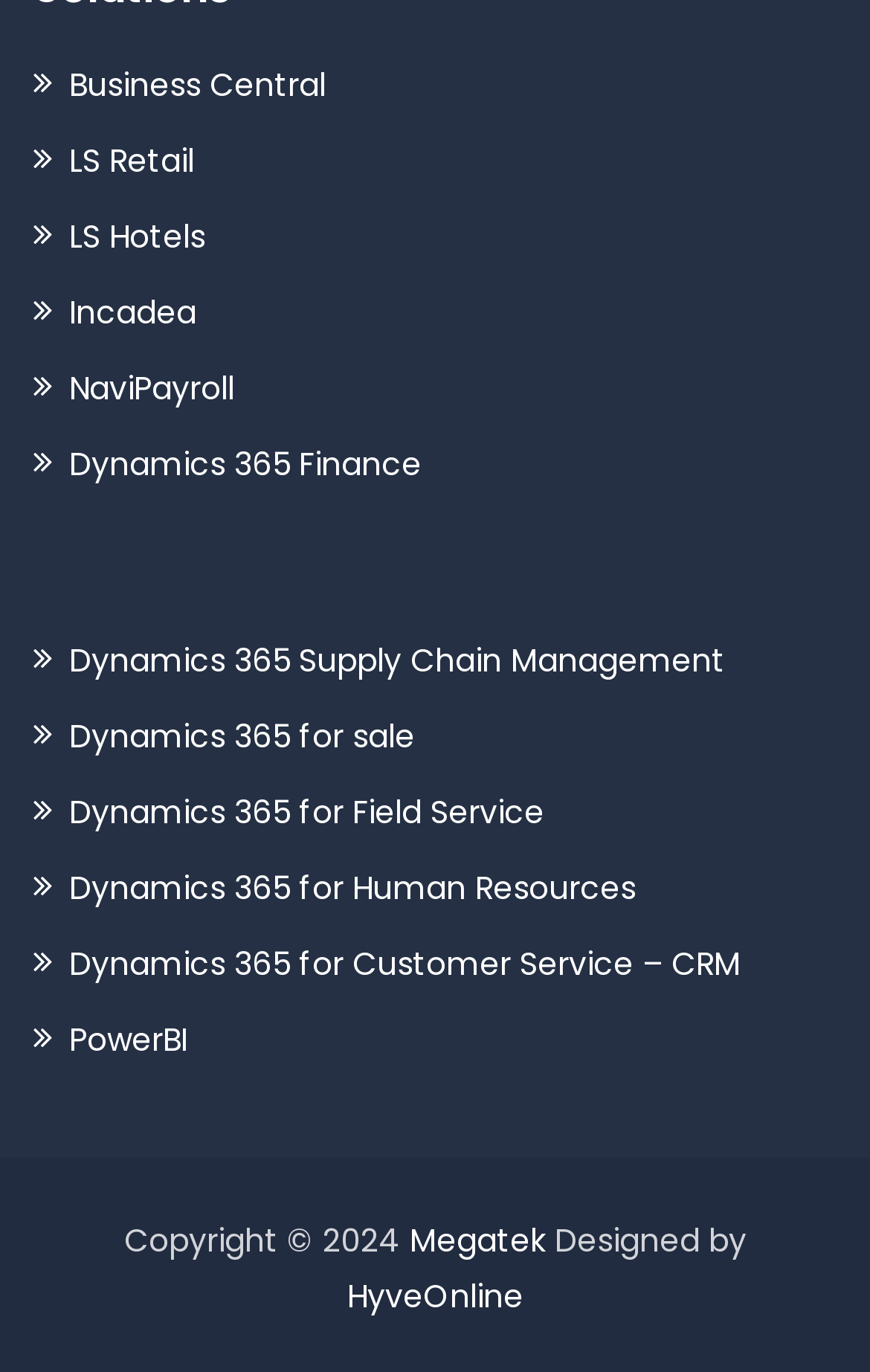Could you indicate the bounding box coordinates of the region to click in order to complete this instruction: "Visit PowerBI".

[0.038, 0.741, 0.215, 0.774]